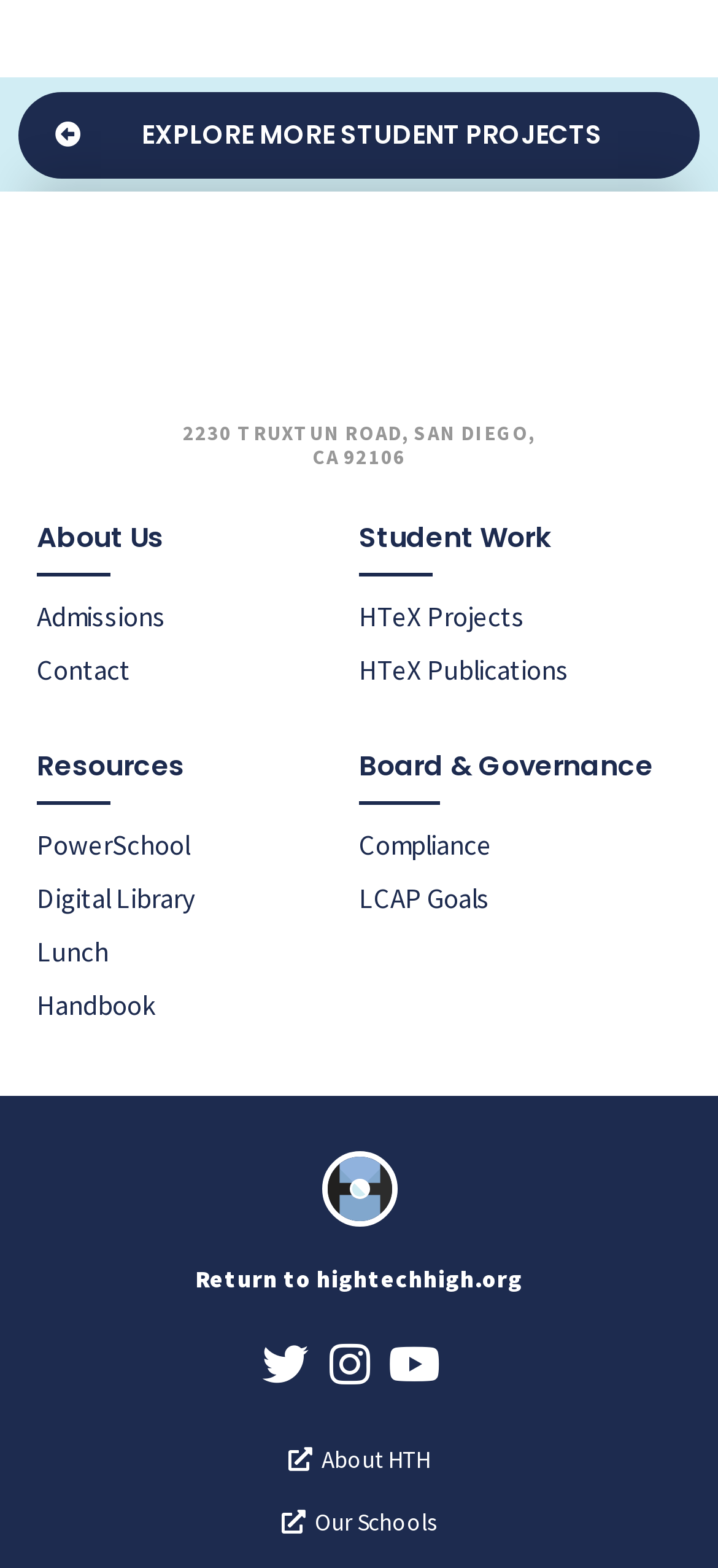Specify the bounding box coordinates (top-left x, top-left y, bottom-right x, bottom-right y) of the UI element in the screenshot that matches this description: HTeX Publications

[0.5, 0.41, 0.91, 0.444]